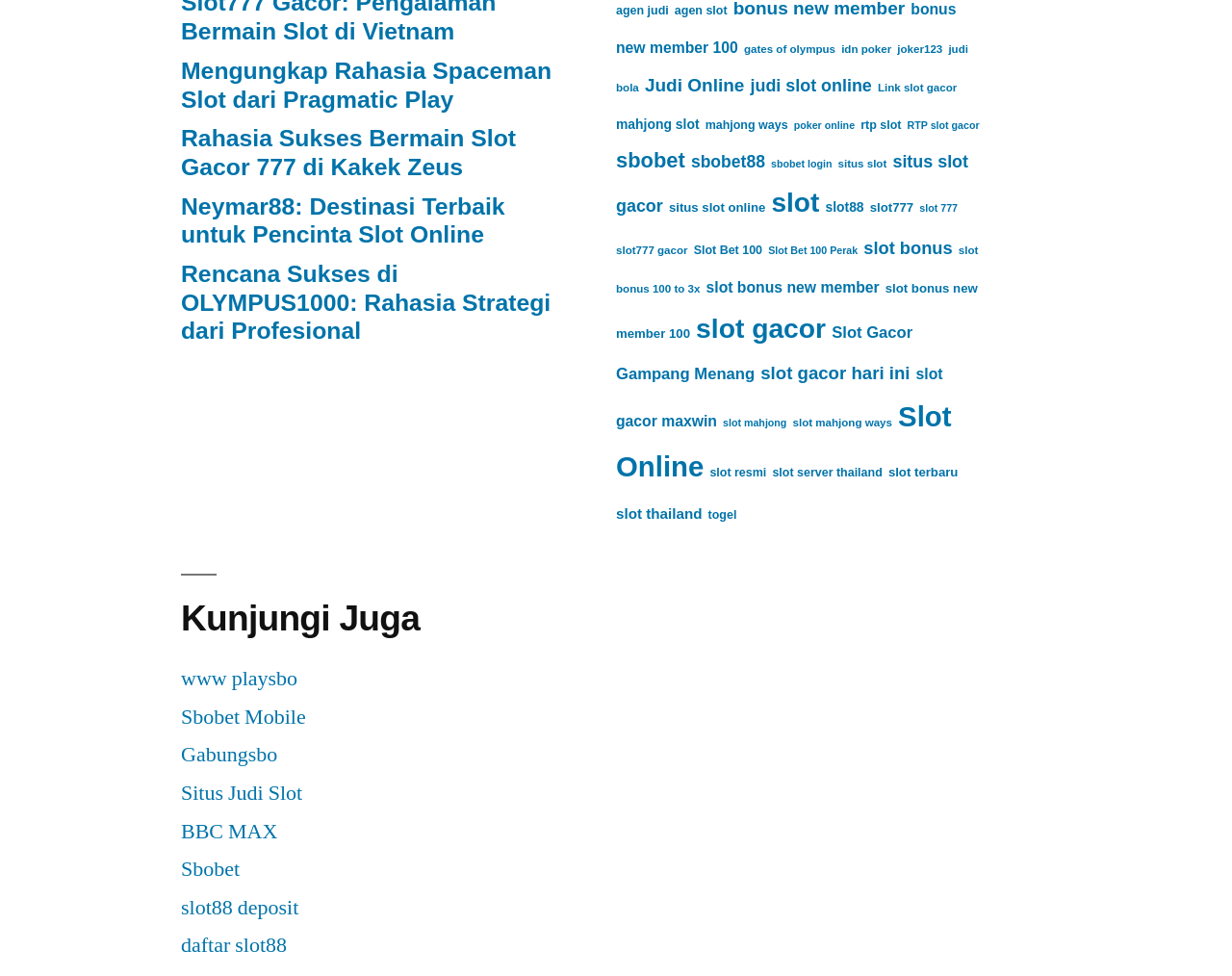What is the horizontal position of the 'Situs Judi Slot' link?
Provide a short answer using one word or a brief phrase based on the image.

0.147